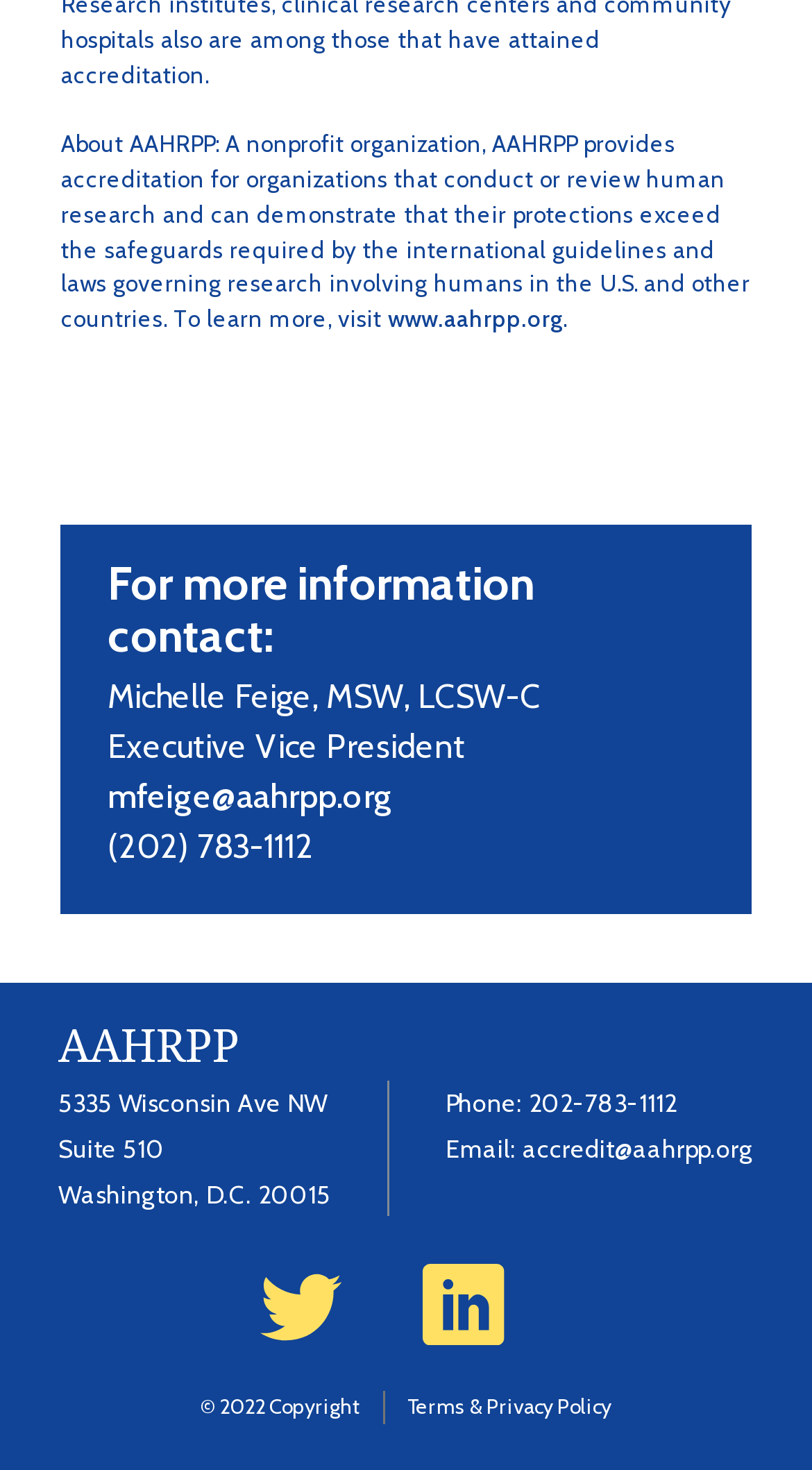Look at the image and give a detailed response to the following question: What is the email address of Michelle Feige?

The email address of Michelle Feige is mentioned in the link element below her name and title, which is 'Executive Vice President'.